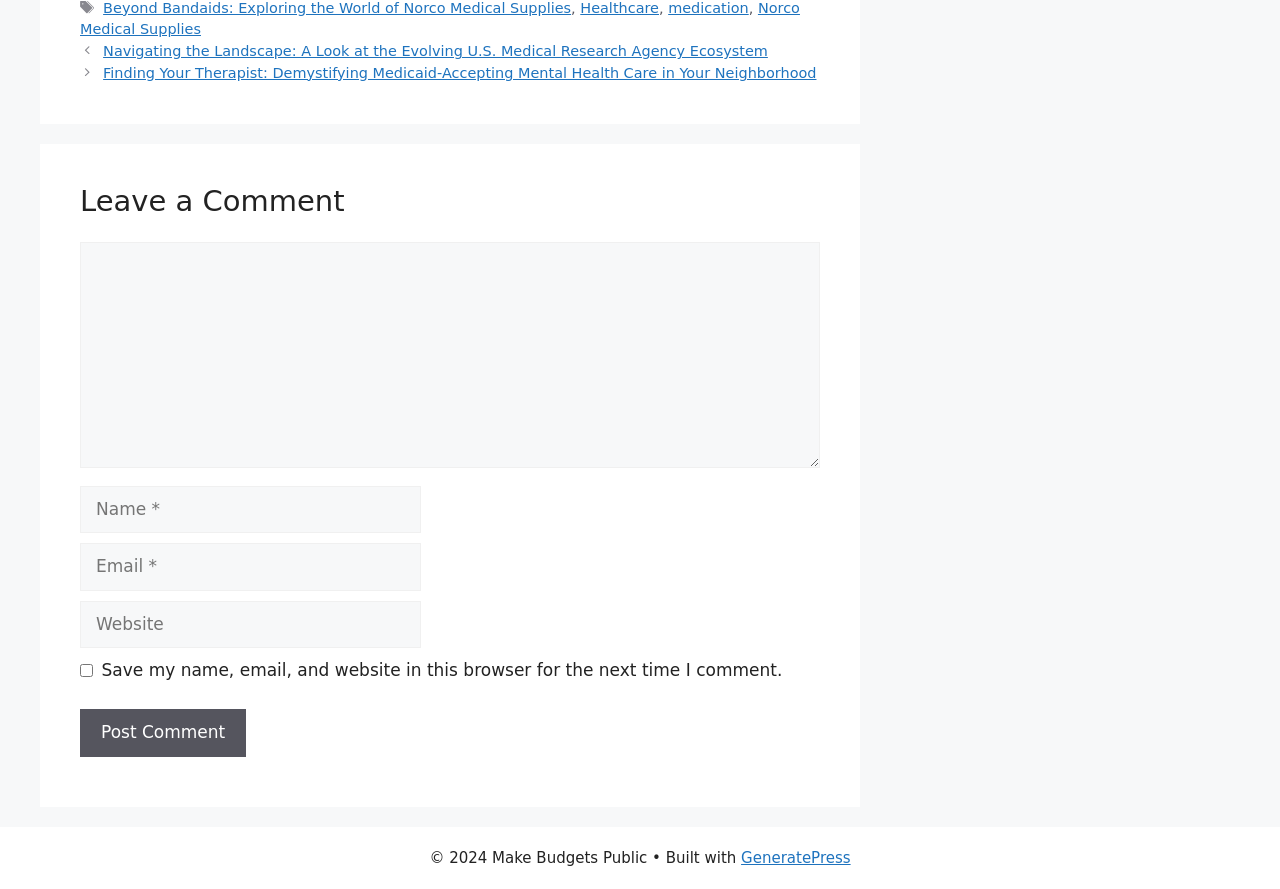What is the theme or topic of the webpage?
Provide a well-explained and detailed answer to the question.

The webpage appears to be discussing medical research and healthcare, as evidenced by the links in the navigation section and the content of the webpage, which suggests that the theme or topic of the webpage is related to medical research and healthcare.